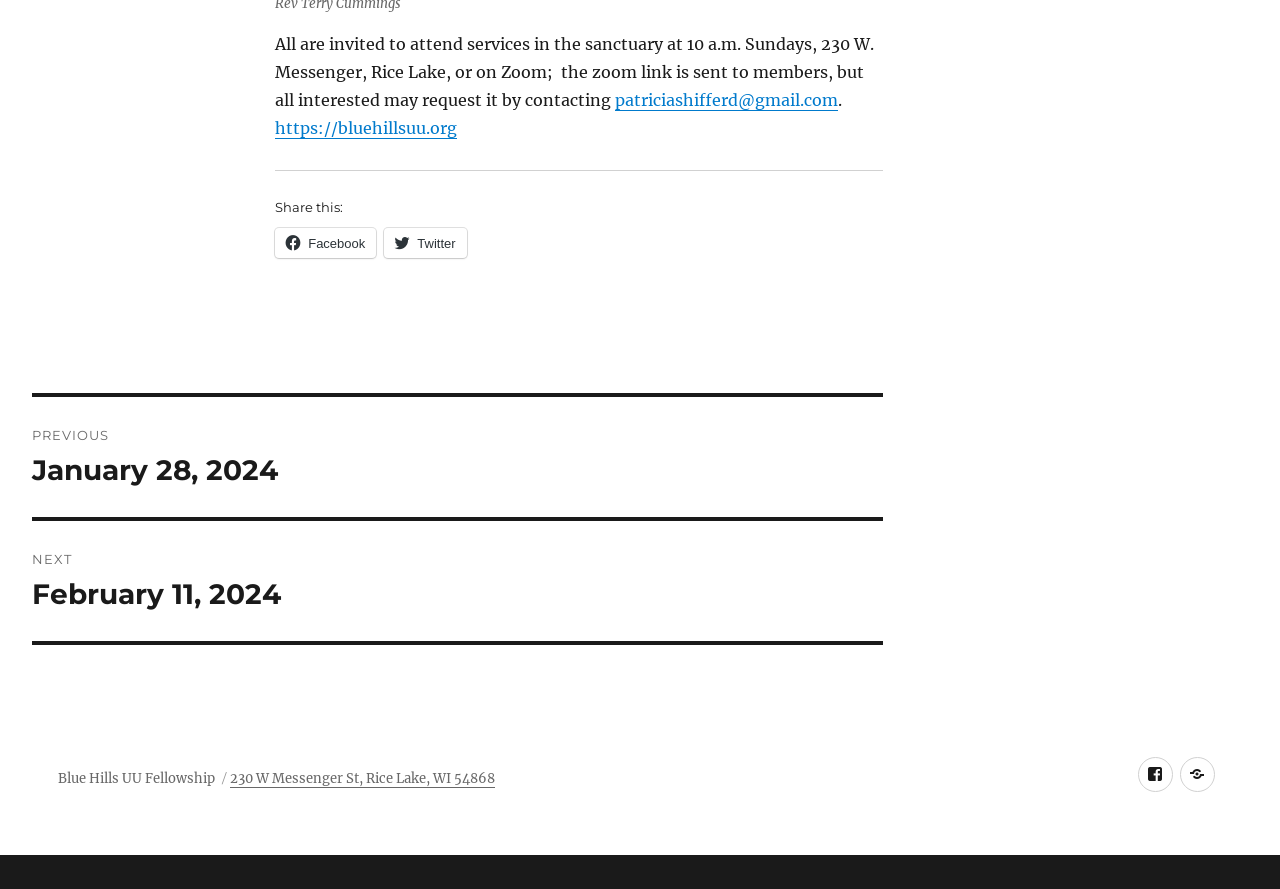What social media platform can be used to follow BHUU?
Please answer the question with a detailed and comprehensive explanation.

The link ' Follow BHUU on Facebook!' located at the bottom of the webpage indicates that one can follow BHUU on Facebook.